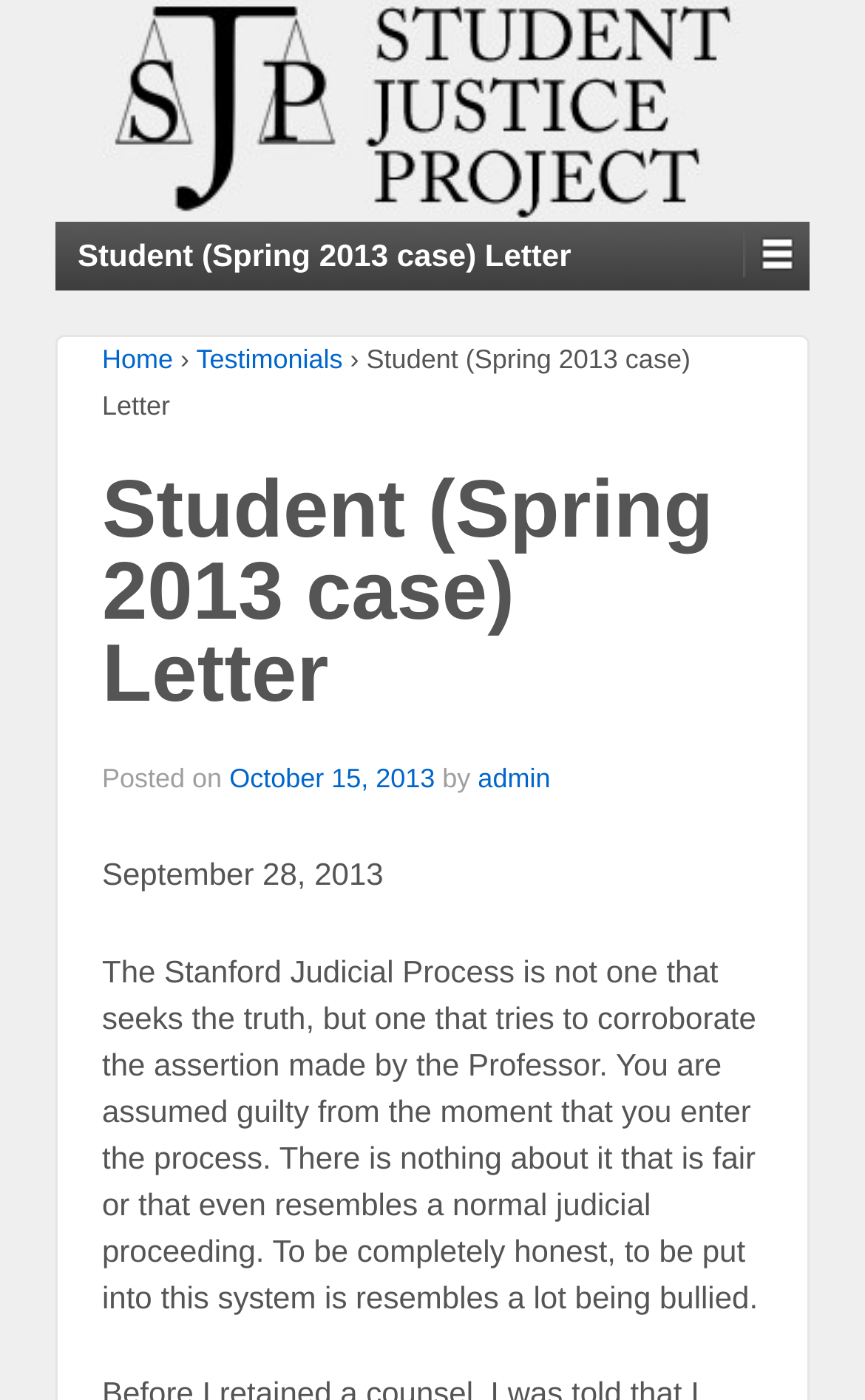What is the date of the latest post?
Refer to the image and offer an in-depth and detailed answer to the question.

The date of the latest post can be found below the title 'Student (Spring 2013 case) Letter', where it is written as 'Posted on October 15, 2013'. This date is a link element, indicating that it may lead to a specific webpage or article.